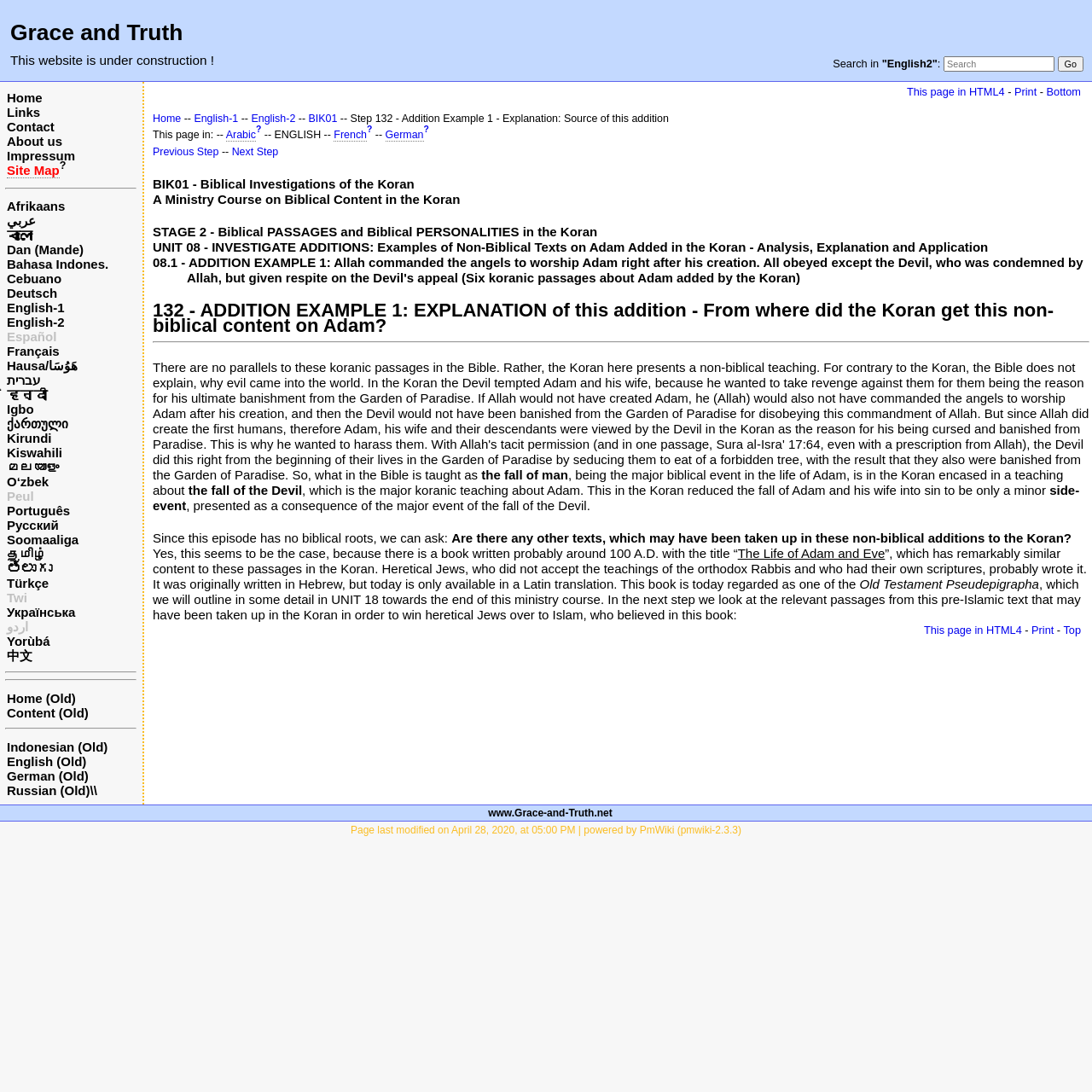Look at the image and answer the question in detail:
How many languages are supported on this website?

I counted the number of language links on the webpage, and there are more than 30 languages supported, including Afrikaans, Arabic, Bengali, and many others.